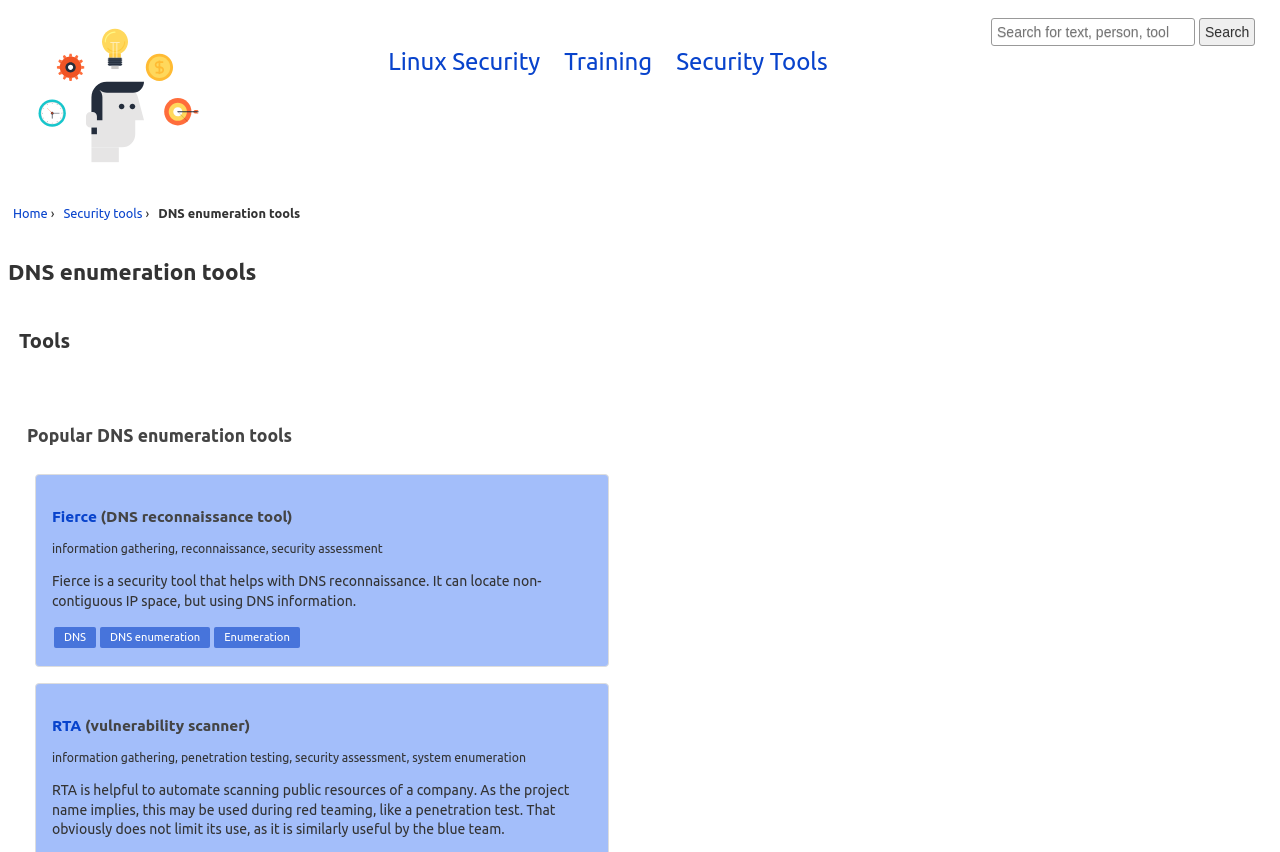Locate the bounding box coordinates of the element you need to click to accomplish the task described by this instruction: "Learn about Fierce".

[0.041, 0.596, 0.076, 0.616]